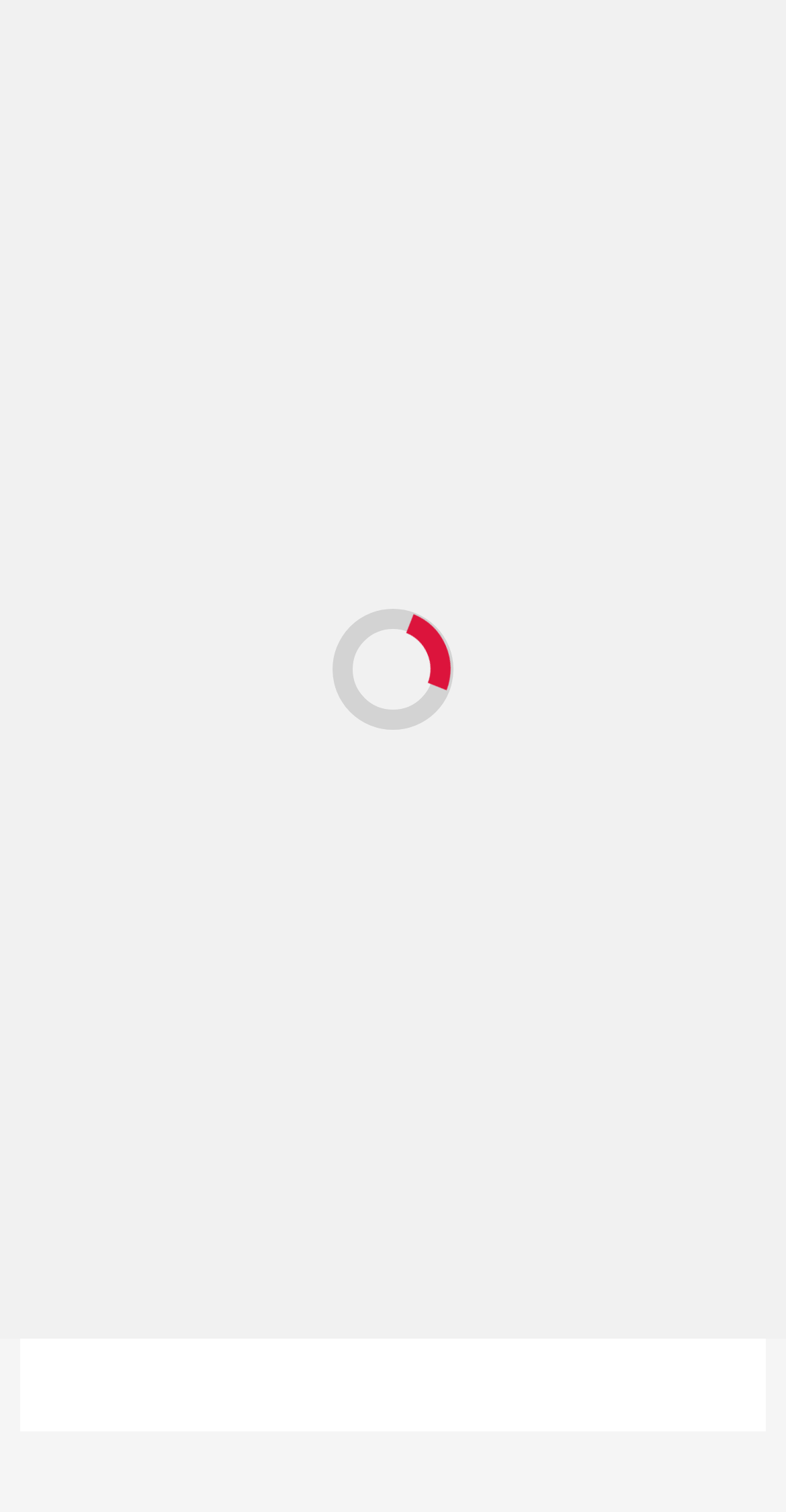Show me the bounding box coordinates of the clickable region to achieve the task as per the instruction: "Visit 'Primary Menu'".

[0.026, 0.187, 0.128, 0.253]